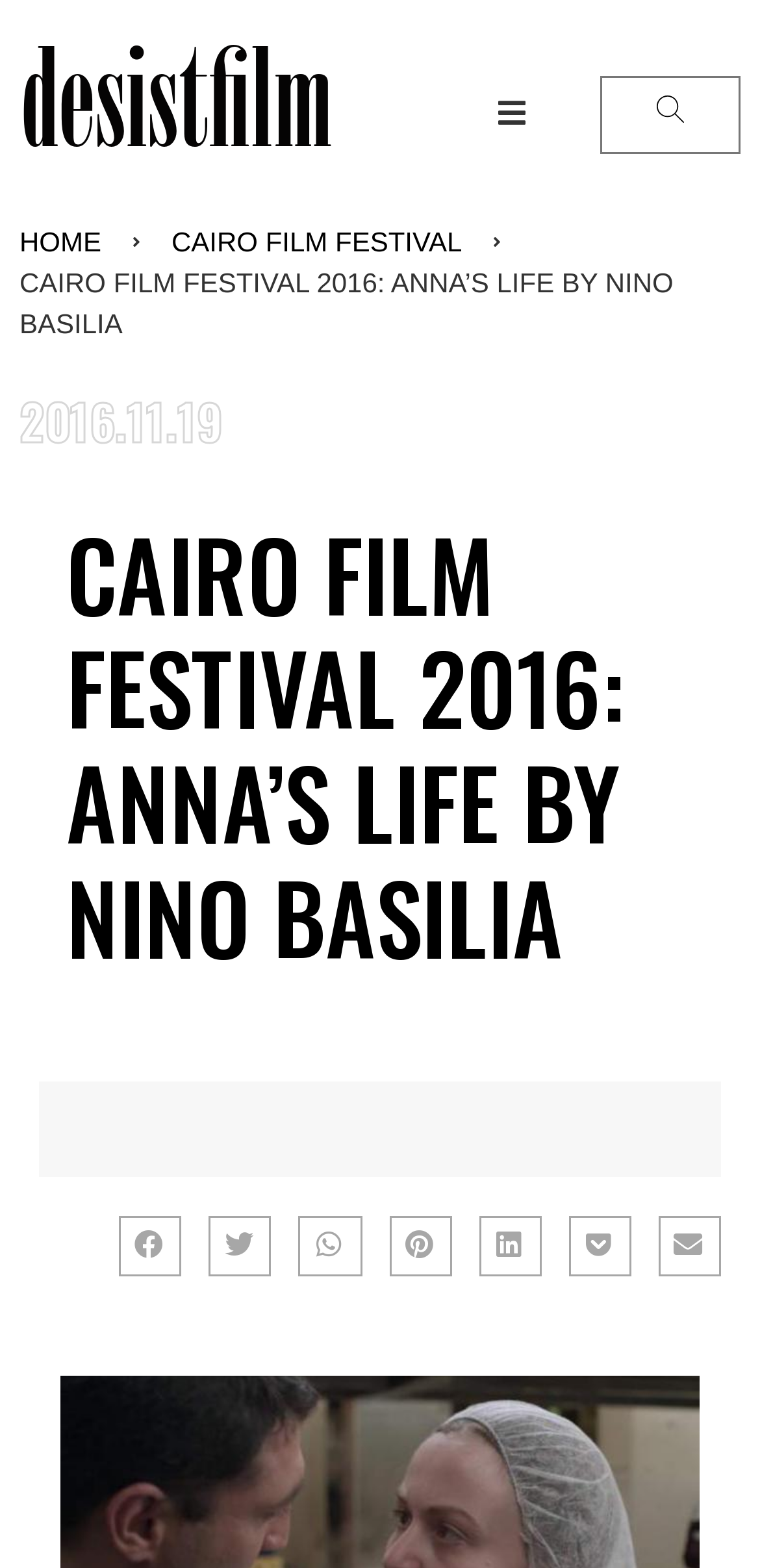Please locate the bounding box coordinates of the element's region that needs to be clicked to follow the instruction: "Click on the desistfilm link". The bounding box coordinates should be provided as four float numbers between 0 and 1, i.e., [left, top, right, bottom].

[0.026, 0.03, 0.436, 0.117]